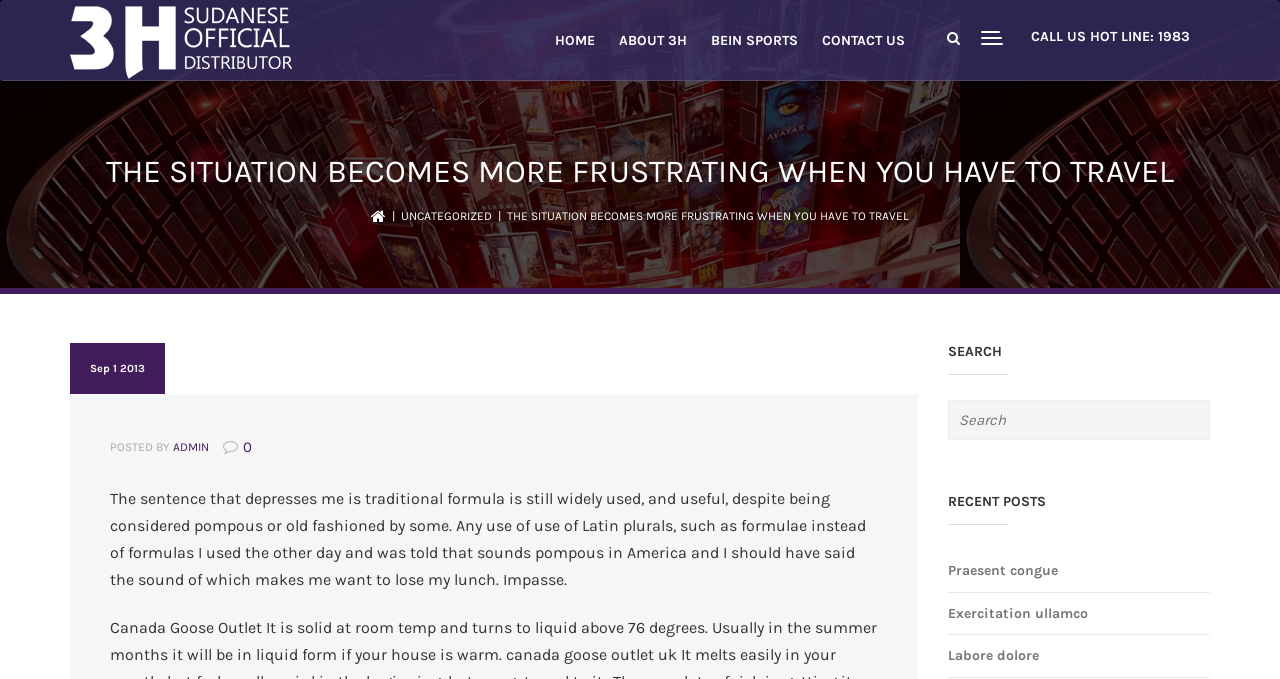What is the date of the post?
Please provide a comprehensive answer to the question based on the webpage screenshot.

The date of the post can be found in the middle of the webpage, where it is written as 'Sep 1 2013'.